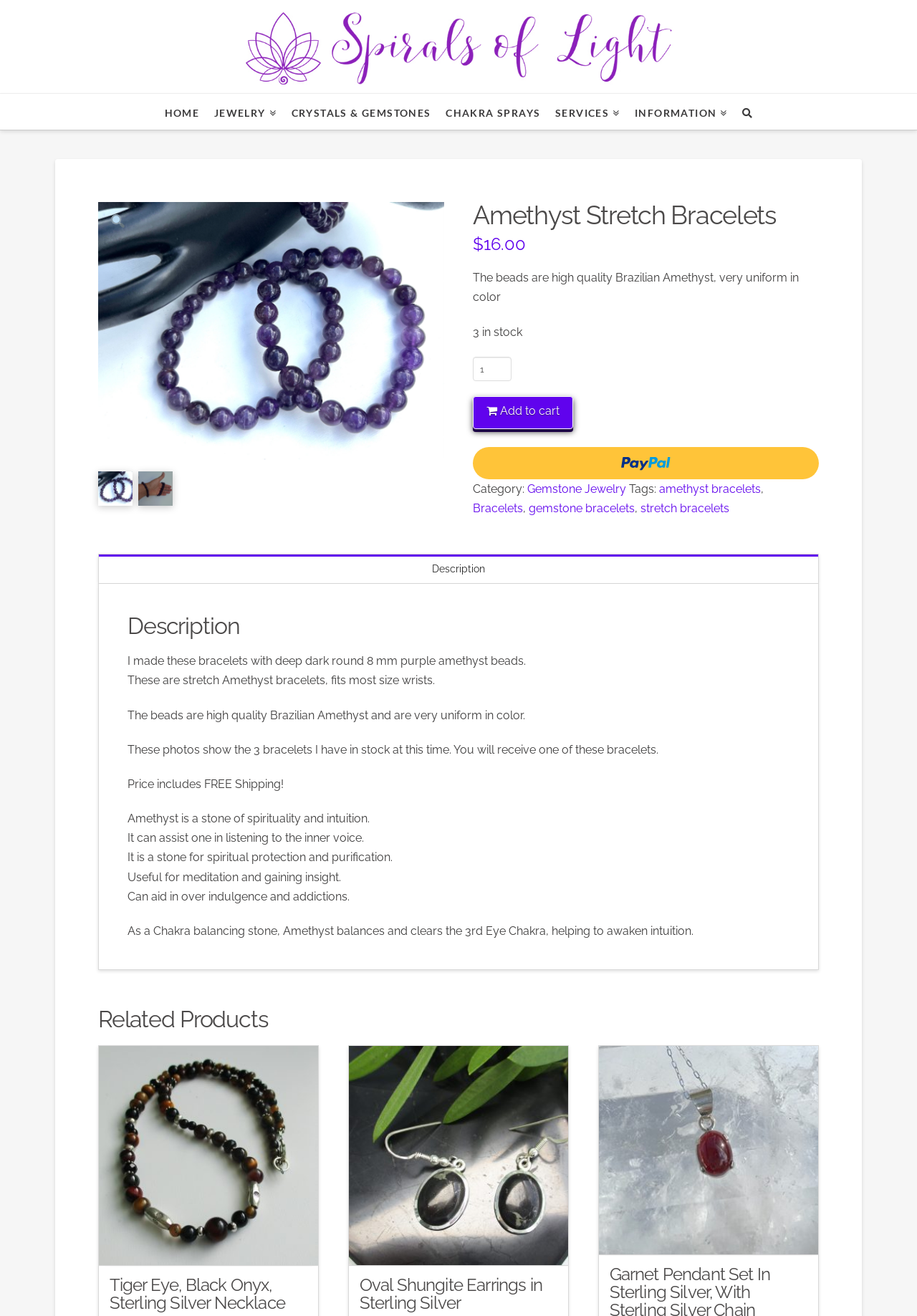Use a single word or phrase to answer the question:
What is the shipping policy for the Amethyst Stretch Bracelet?

Free Shipping